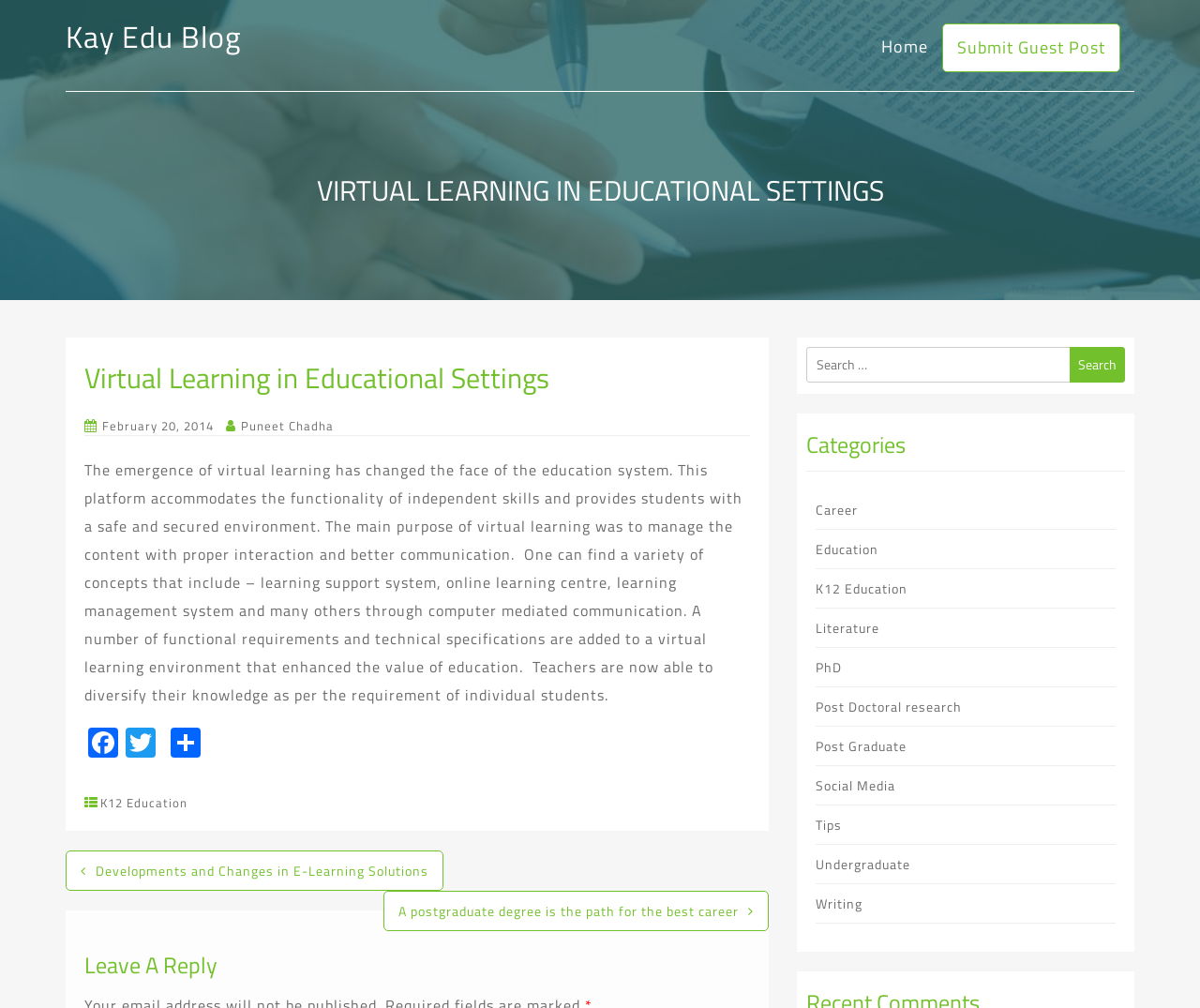Show the bounding box coordinates for the HTML element described as: "K12 Education".

[0.68, 0.574, 0.756, 0.593]